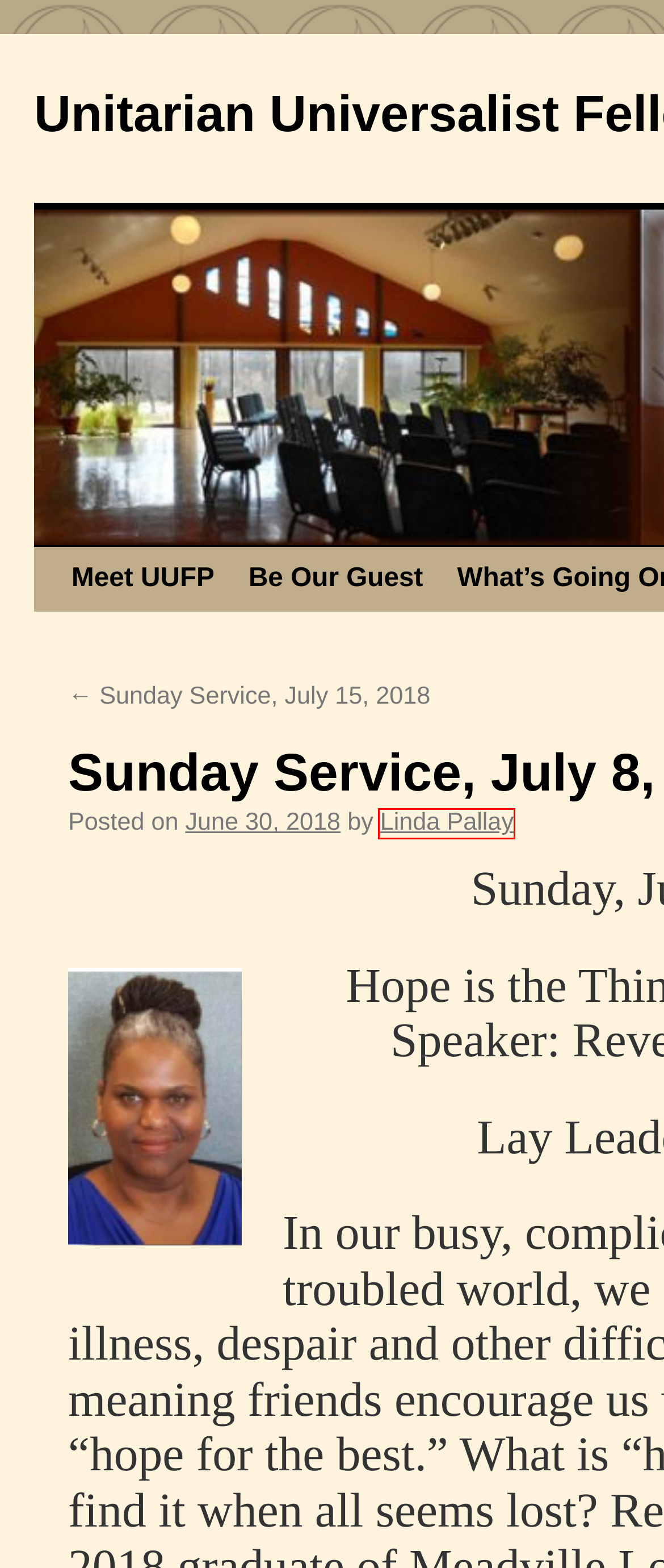You are presented with a screenshot of a webpage that includes a red bounding box around an element. Determine which webpage description best matches the page that results from clicking the element within the red bounding box. Here are the candidates:
A. Sunday Service | Unitarian Universalist Fellowship of Pottstown
B. News of the Fellowship | Unitarian Universalist Fellowship of Pottstown
C. Linda Pallay | Unitarian Universalist Fellowship of Pottstown
D. Blog Tool, Publishing Platform, and CMS – WordPress.org
E. Be Our Guest | Unitarian Universalist Fellowship of Pottstown
F. Log In ‹ Unitarian Universalist Fellowship of Pottstown — WordPress
G. Education | Unitarian Universalist Fellowship of Pottstown
H. Sunday Service, July 15, 2018 | Unitarian Universalist Fellowship of Pottstown

C